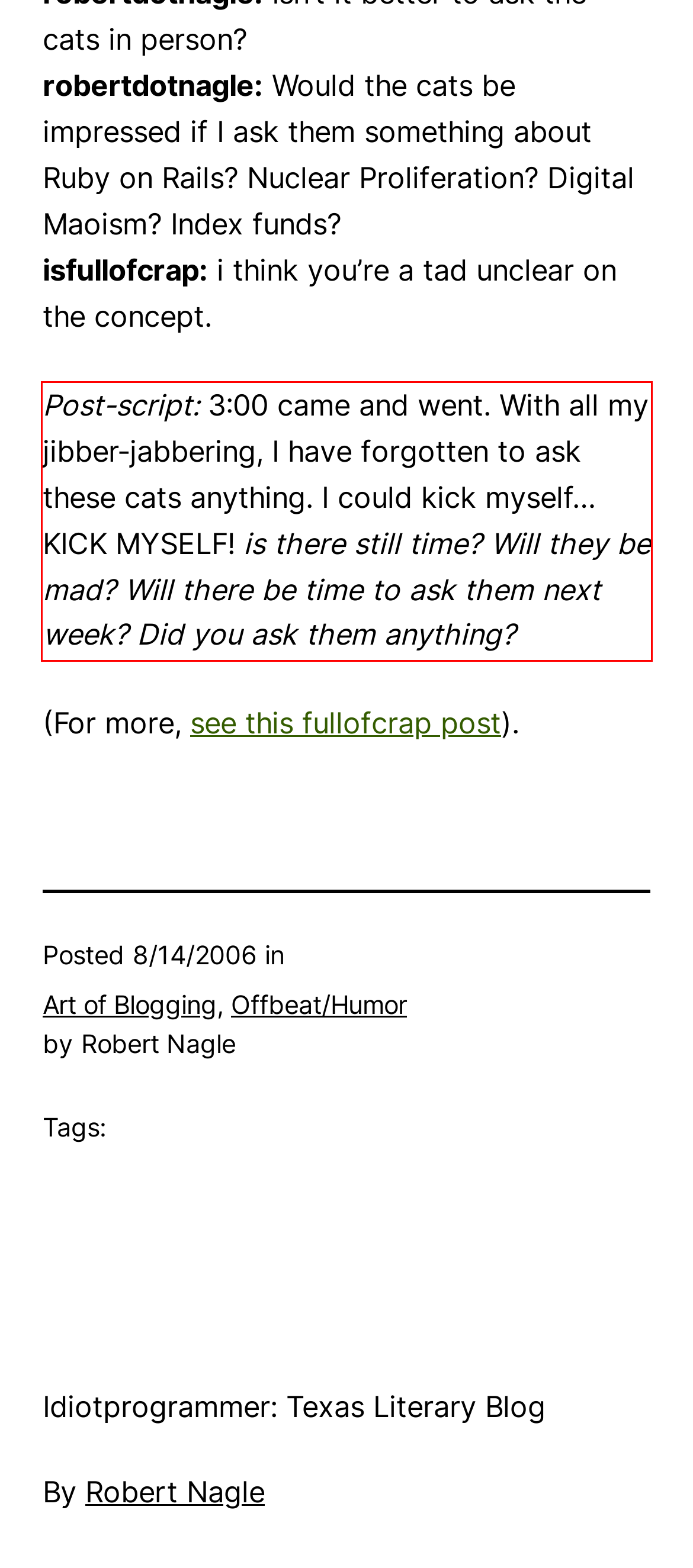Your task is to recognize and extract the text content from the UI element enclosed in the red bounding box on the webpage screenshot.

Post-script: 3:00 came and went. With all my jibber-jabbering, I have forgotten to ask these cats anything. I could kick myself…KICK MYSELF! is there still time? Will they be mad? Will there be time to ask them next week? Did you ask them anything?